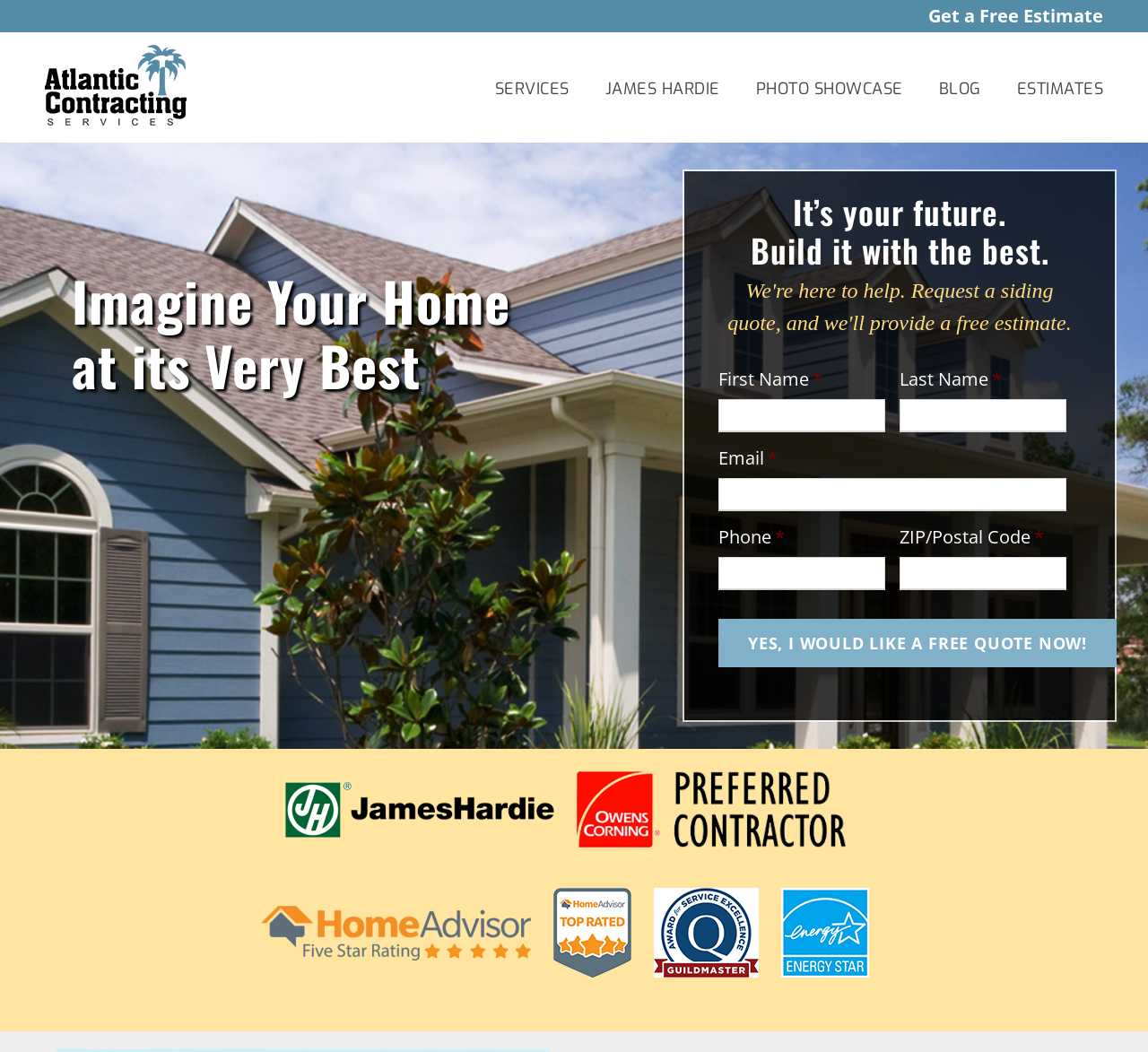Provide your answer in one word or a succinct phrase for the question: 
What is the first required field in the form?

First Name